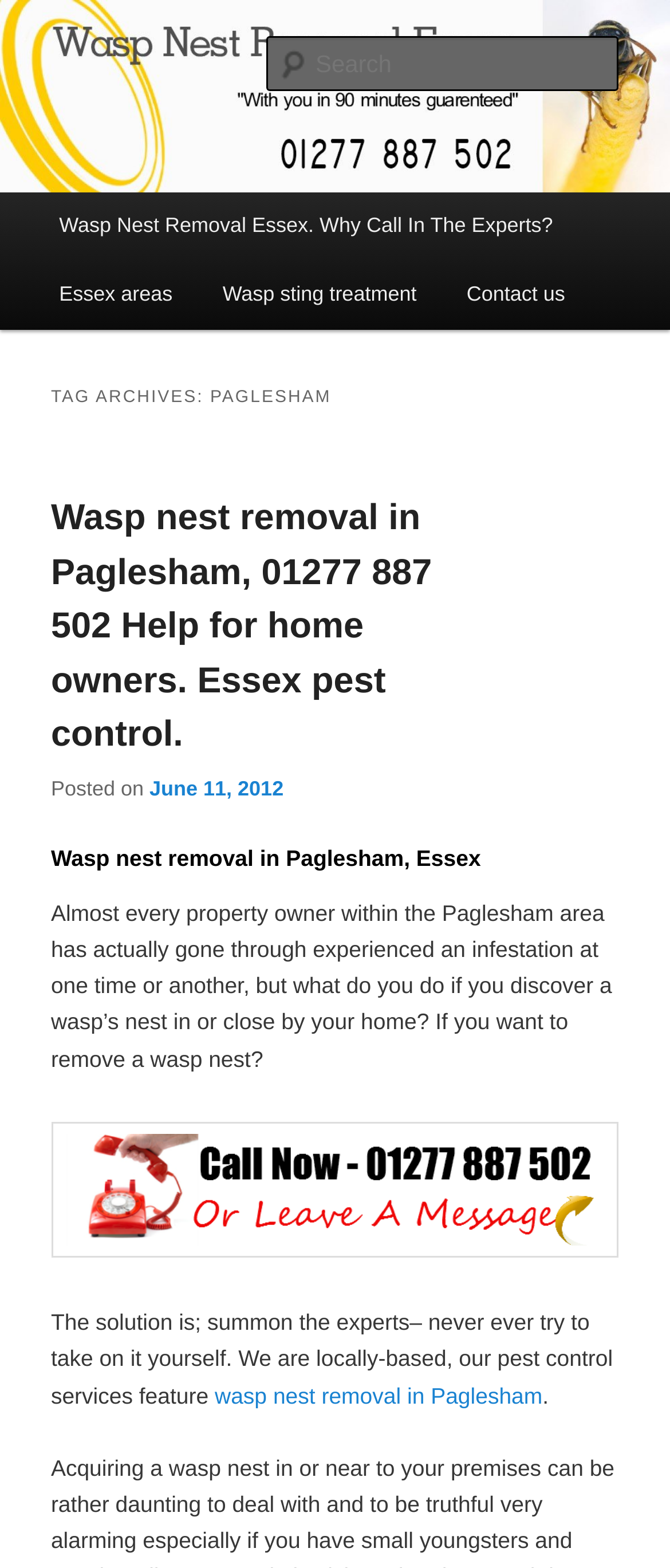Please locate the bounding box coordinates of the element that needs to be clicked to achieve the following instruction: "Click on the link to read more about costs generated by house officers". The coordinates should be four float numbers between 0 and 1, i.e., [left, top, right, bottom].

None